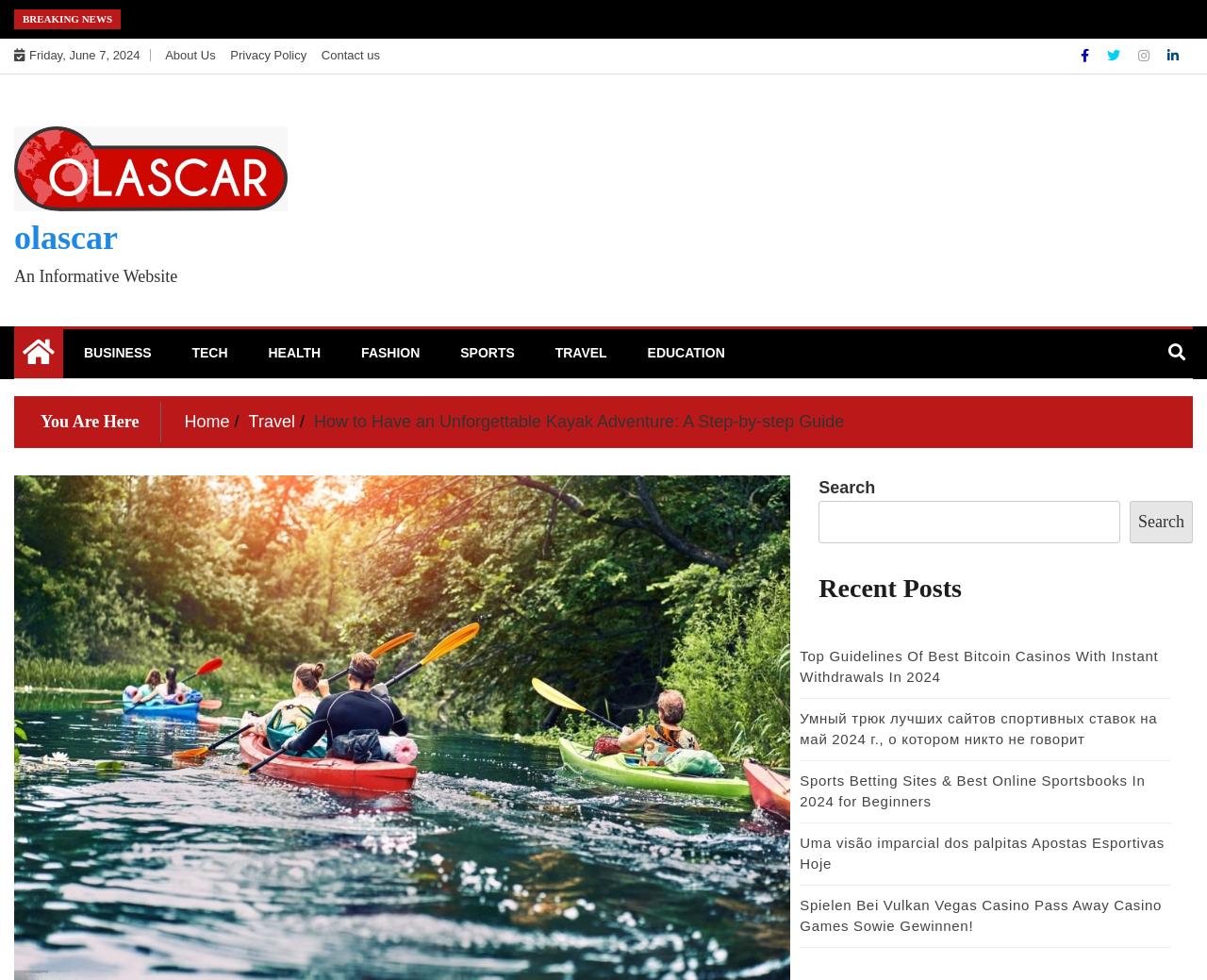Using the description "aria-label="Home Page href="", predict the bounding box of the relevant HTML element.

[0.019, 0.354, 0.045, 0.373]